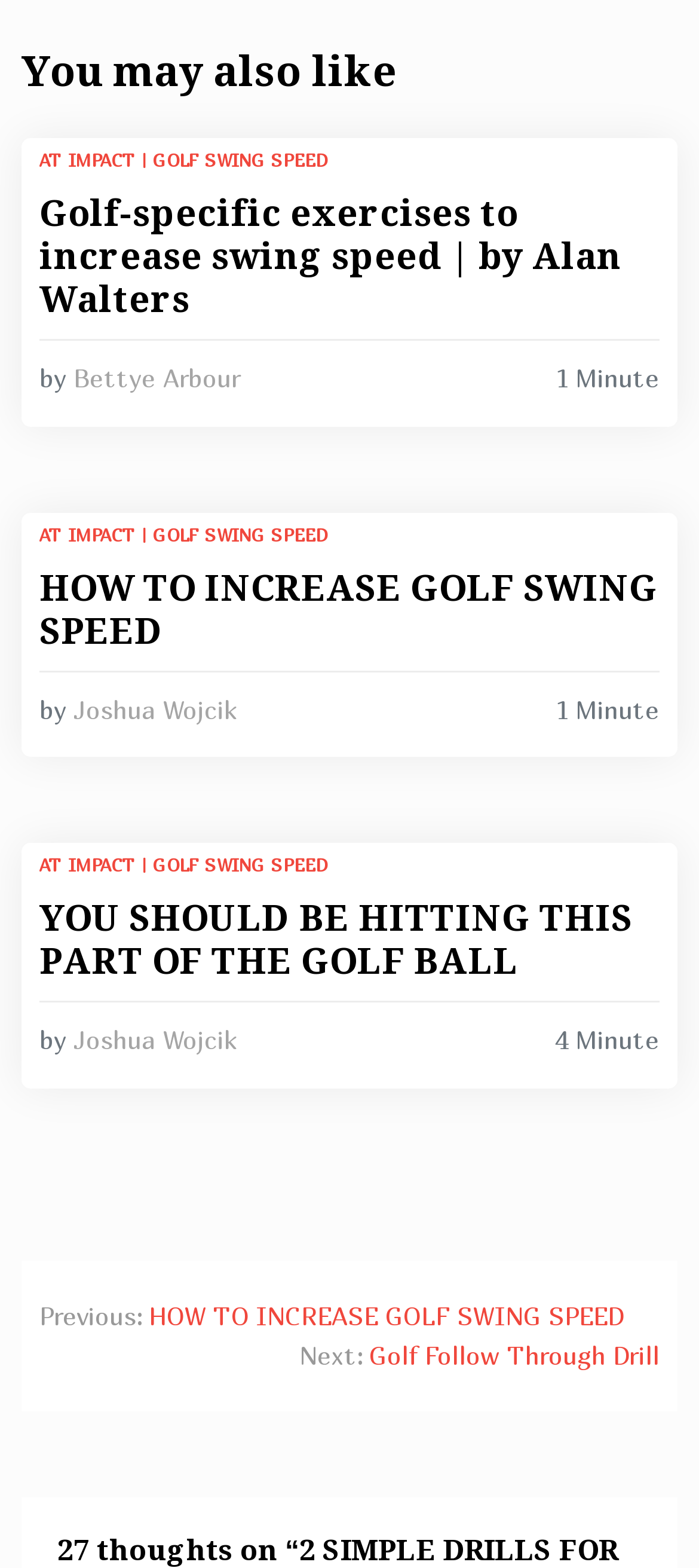How many articles are on this page?
Examine the screenshot and reply with a single word or phrase.

3